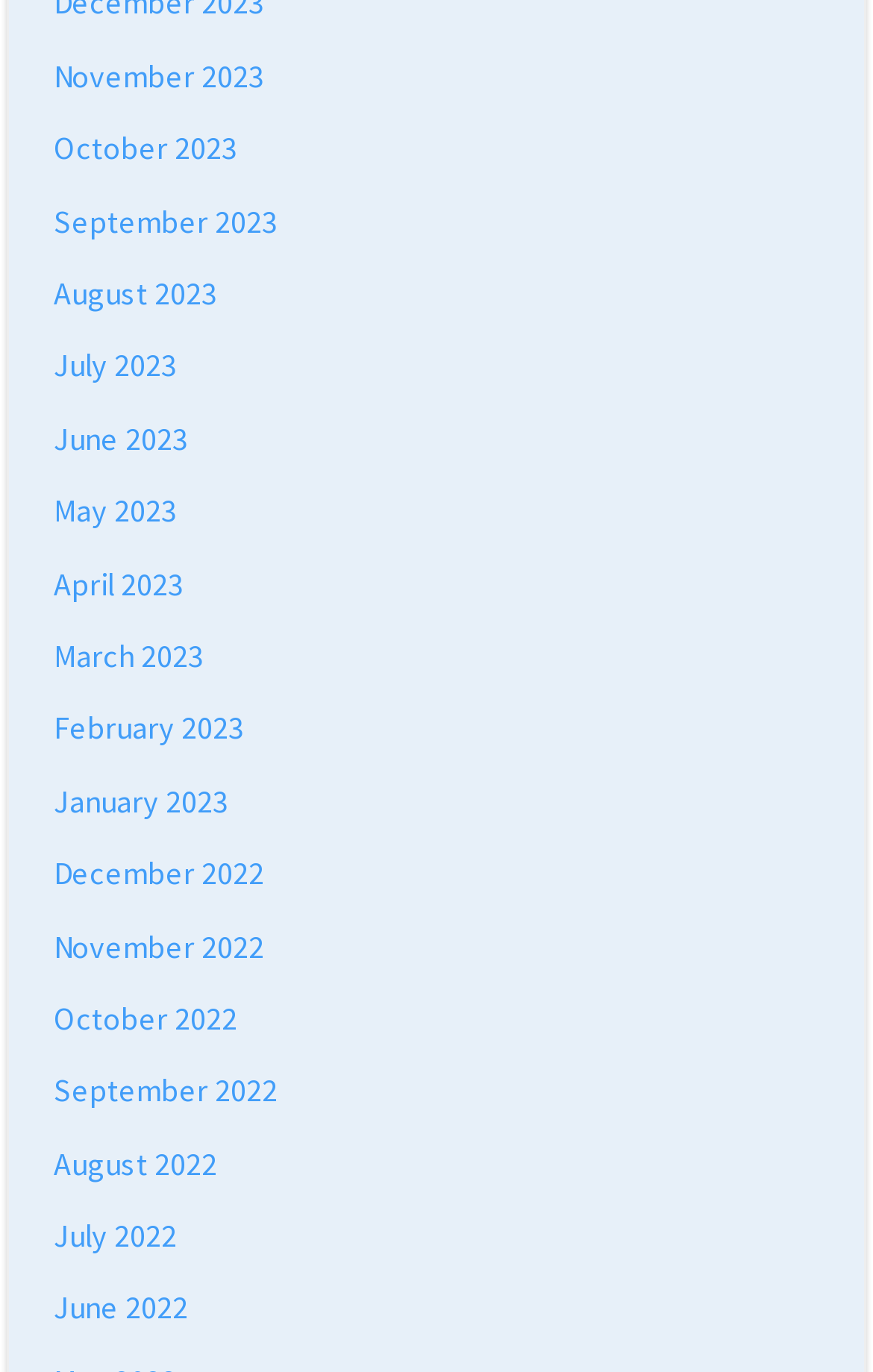Identify the bounding box of the HTML element described as: "May 2023".

[0.062, 0.358, 0.203, 0.387]